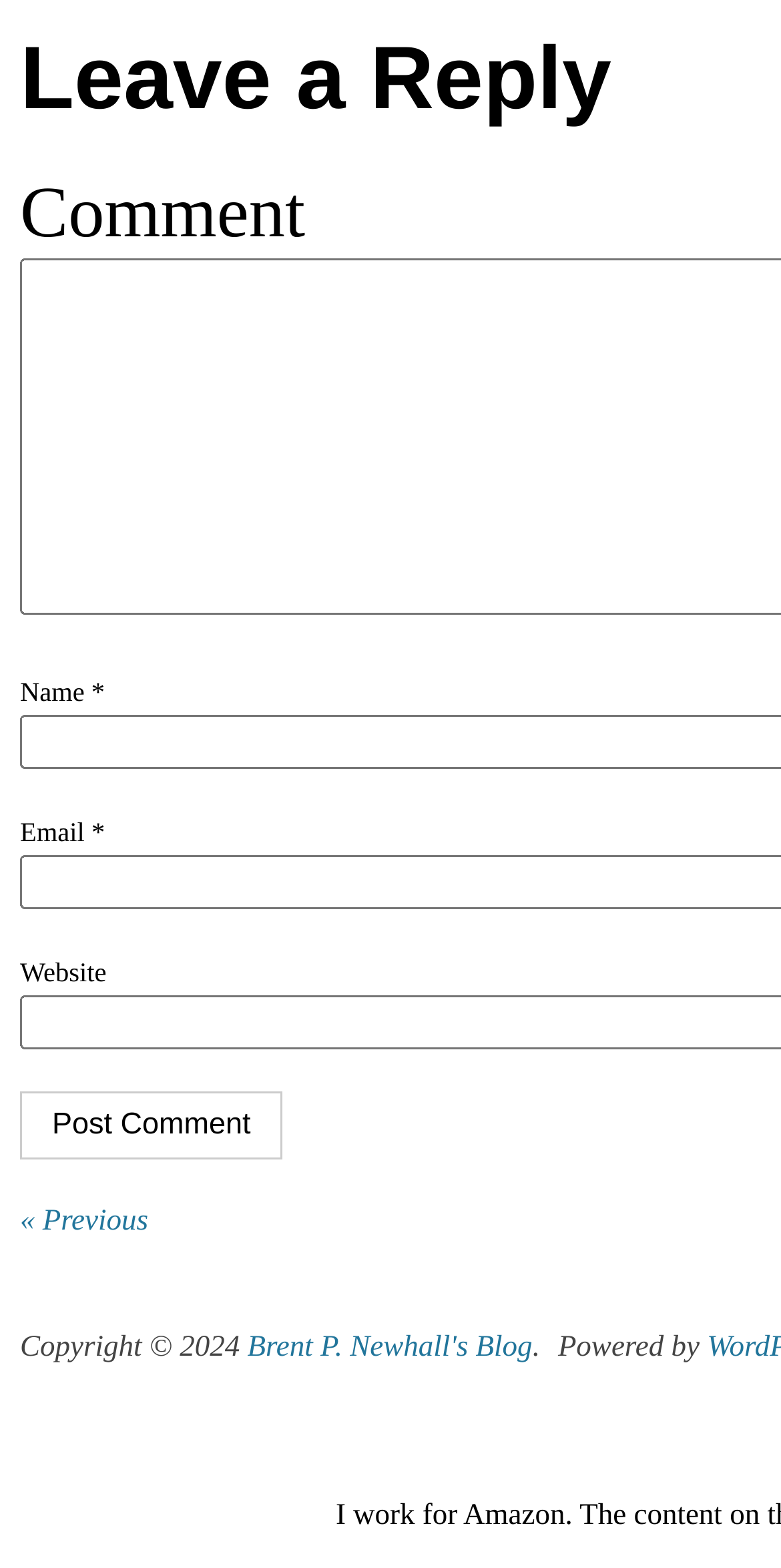Please give a one-word or short phrase response to the following question: 
What is the copyright year?

2024